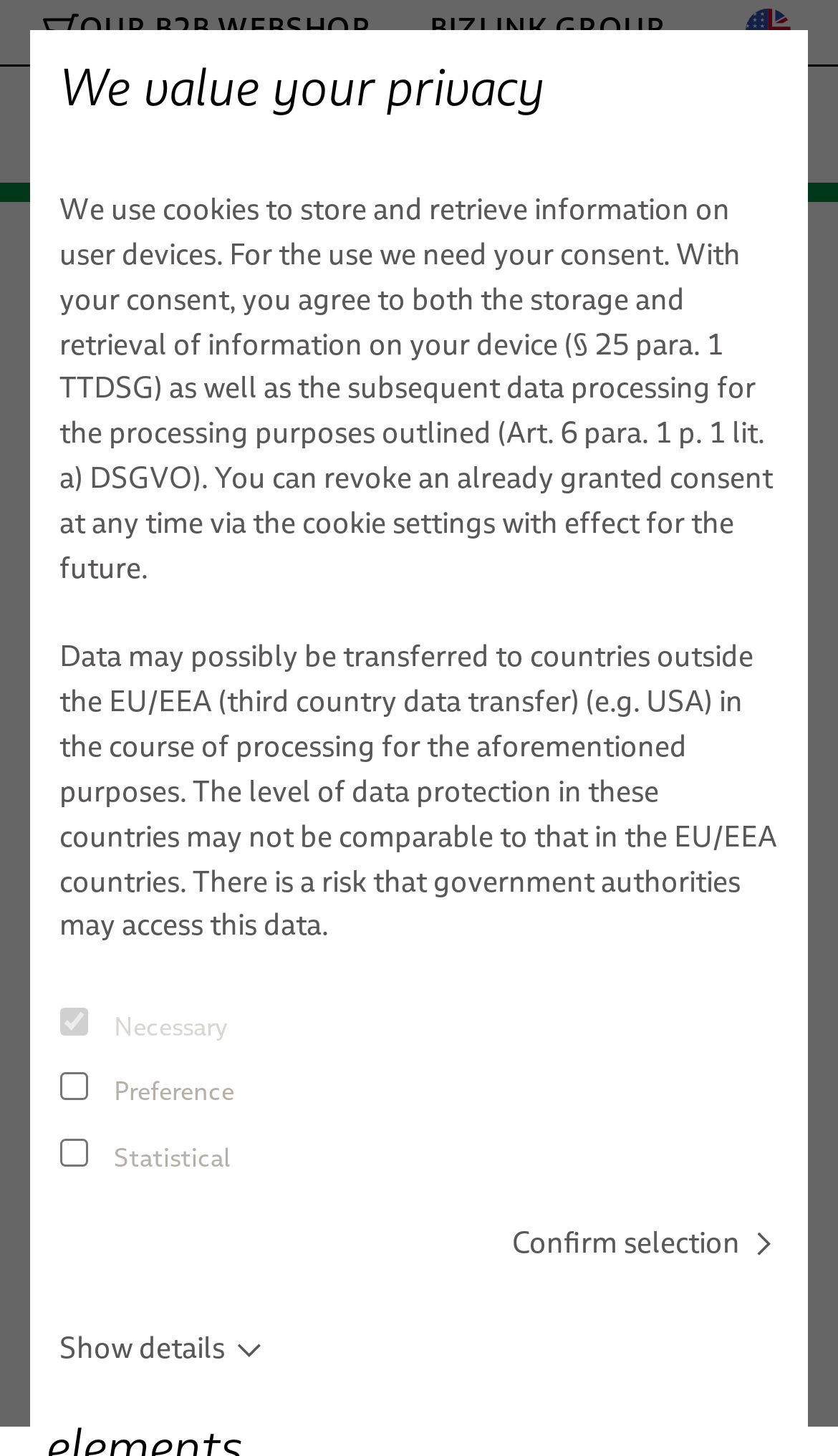Identify the bounding box coordinates of the element that should be clicked to fulfill this task: "Click the 'OUR B2B WEBSHOP' link". The coordinates should be provided as four float numbers between 0 and 1, i.e., [left, top, right, bottom].

[0.016, 0.005, 0.477, 0.038]